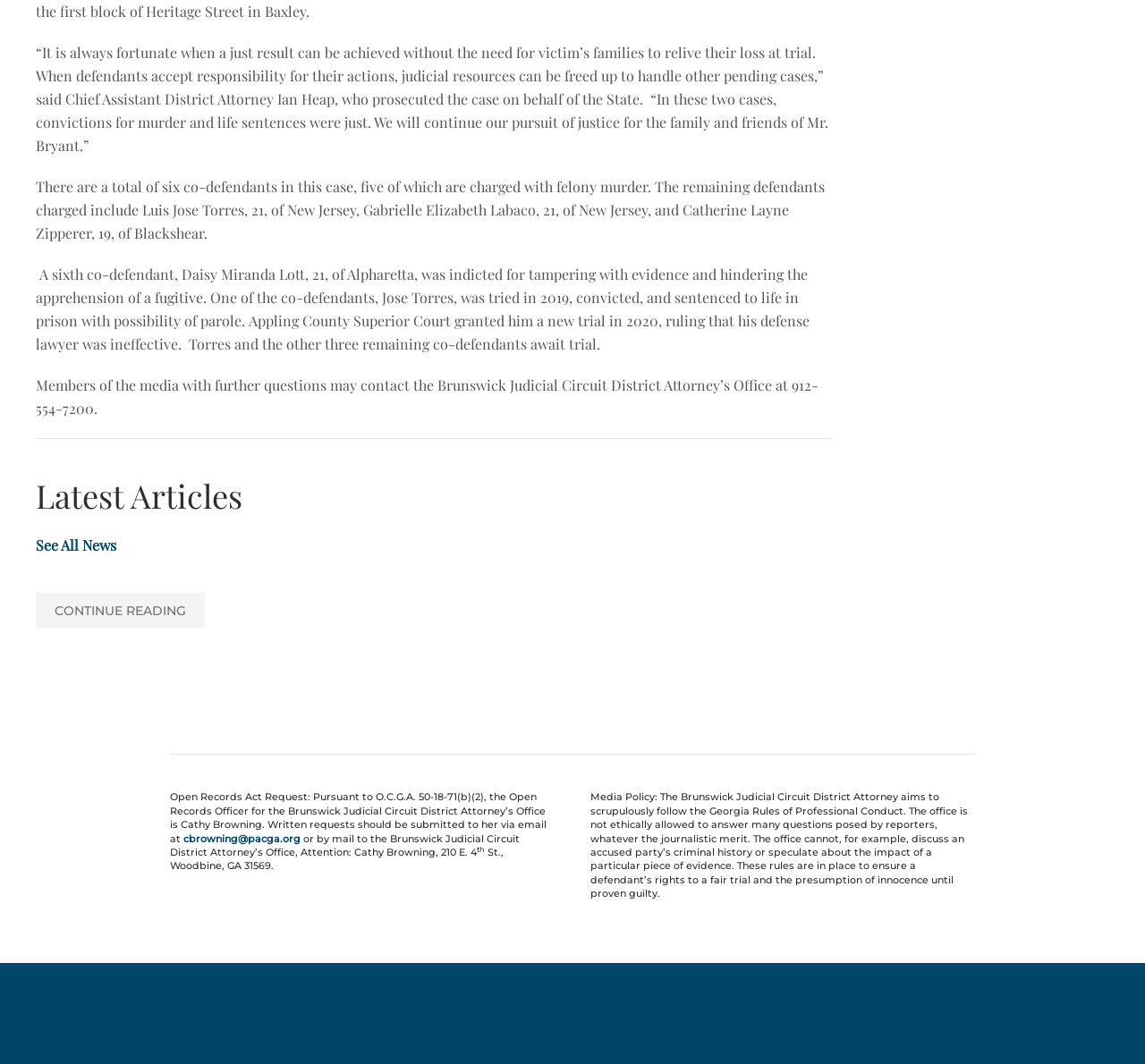How many co-defendants are there in this case?
Please give a detailed and elaborate answer to the question based on the image.

The question can be answered by reading the StaticText element with ID 1046, which mentions that there are a total of six co-defendants in this case.